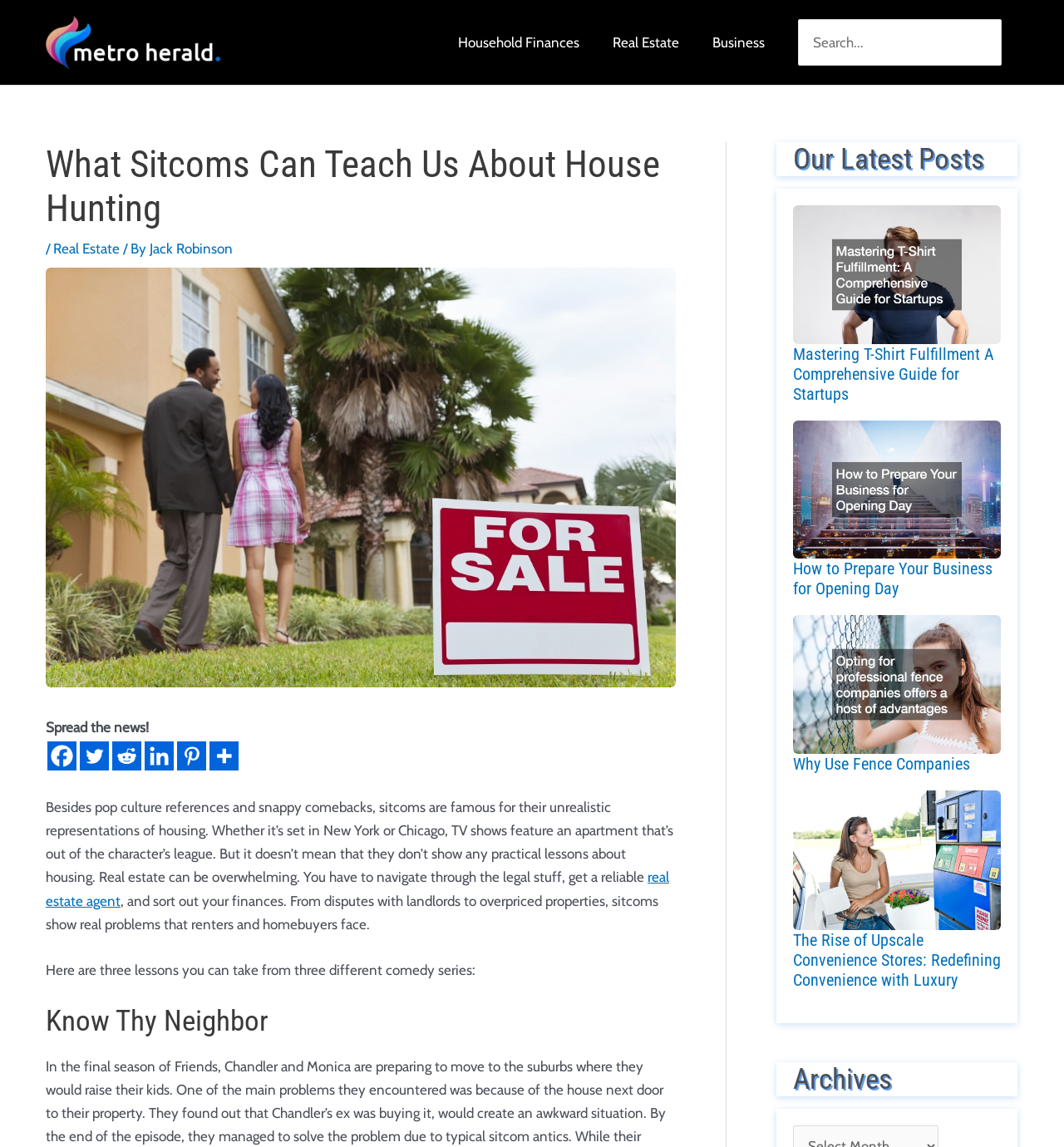With reference to the image, please provide a detailed answer to the following question: What is the name of the website?

The name of the website can be found in the top-left corner of the webpage, where the logo 'Metroherald logo' is located.